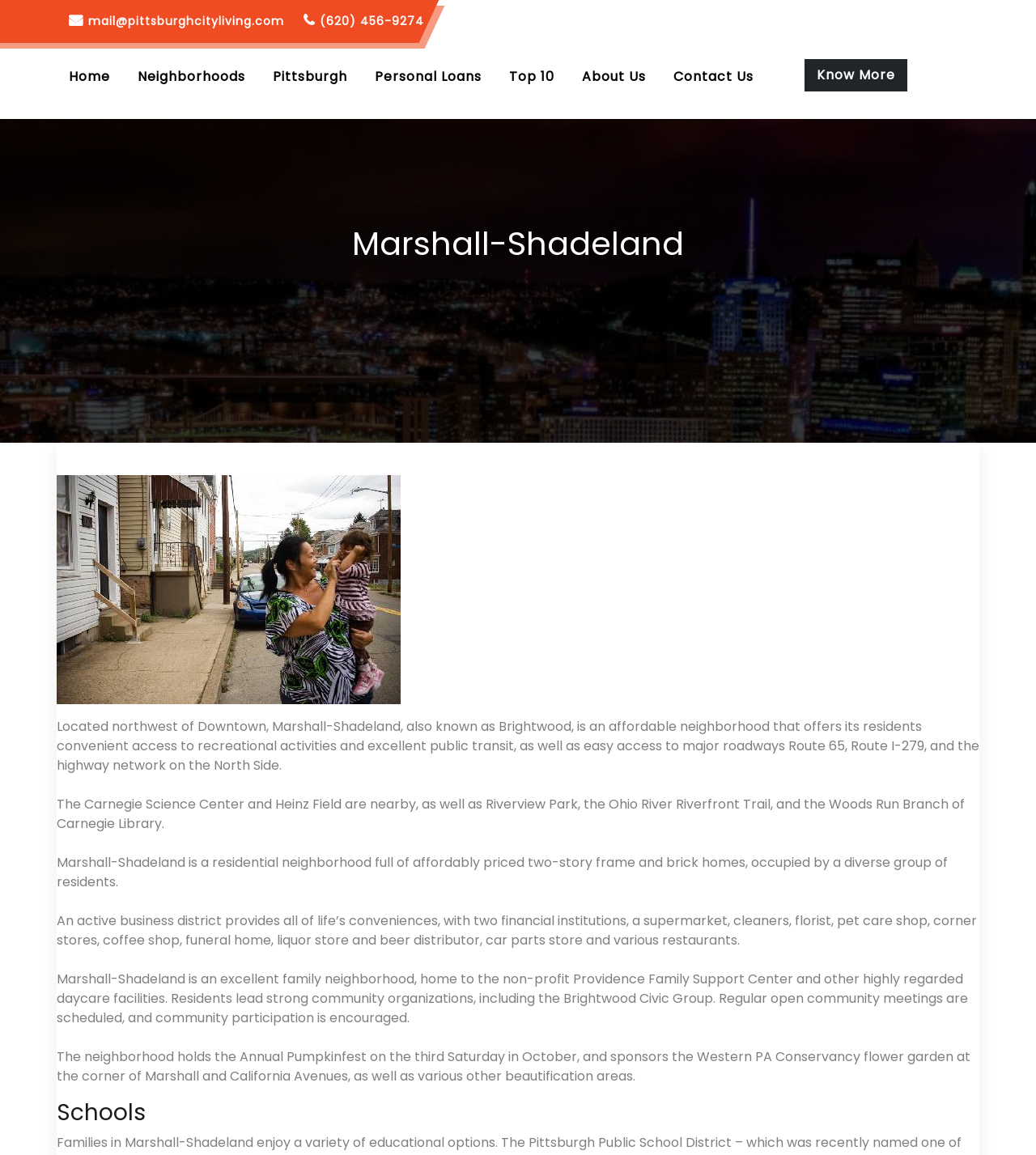Create a detailed narrative describing the layout and content of the webpage.

The webpage is about the Marshall-Shadeland neighborhood in Pittsburgh, also known as Brightwood. At the top left, there is a navigation menu with links to "Home", "Neighborhoods", "Pittsburgh", "Personal Loans", "Top 10", "About Us", and "Contact Us". On the top right, there is another navigation menu with a single link to "Know More". 

Below the navigation menus, there is a large heading that reads "Marshall-Shadeland". To the right of the heading, there is a figure containing an image of Marshall Shadeland. 

Below the image, there are five paragraphs of text that provide information about the neighborhood. The first paragraph describes the neighborhood's location and amenities, including recreational activities, public transit, and access to major roadways. The second paragraph mentions nearby attractions such as the Carnegie Science Center, Heinz Field, and Riverview Park. 

The third paragraph describes the neighborhood's residential characteristics, including affordably priced two-story frame and brick homes. The fourth paragraph lists the various businesses and services available in the neighborhood, including financial institutions, a supermarket, restaurants, and more. 

The fifth paragraph highlights the neighborhood's family-friendly atmosphere, with non-profit organizations, daycare facilities, and community events such as the Annual Pumpkinfest. 

At the very bottom of the page, there is a heading that reads "Schools", but it does not appear to be followed by any additional information.